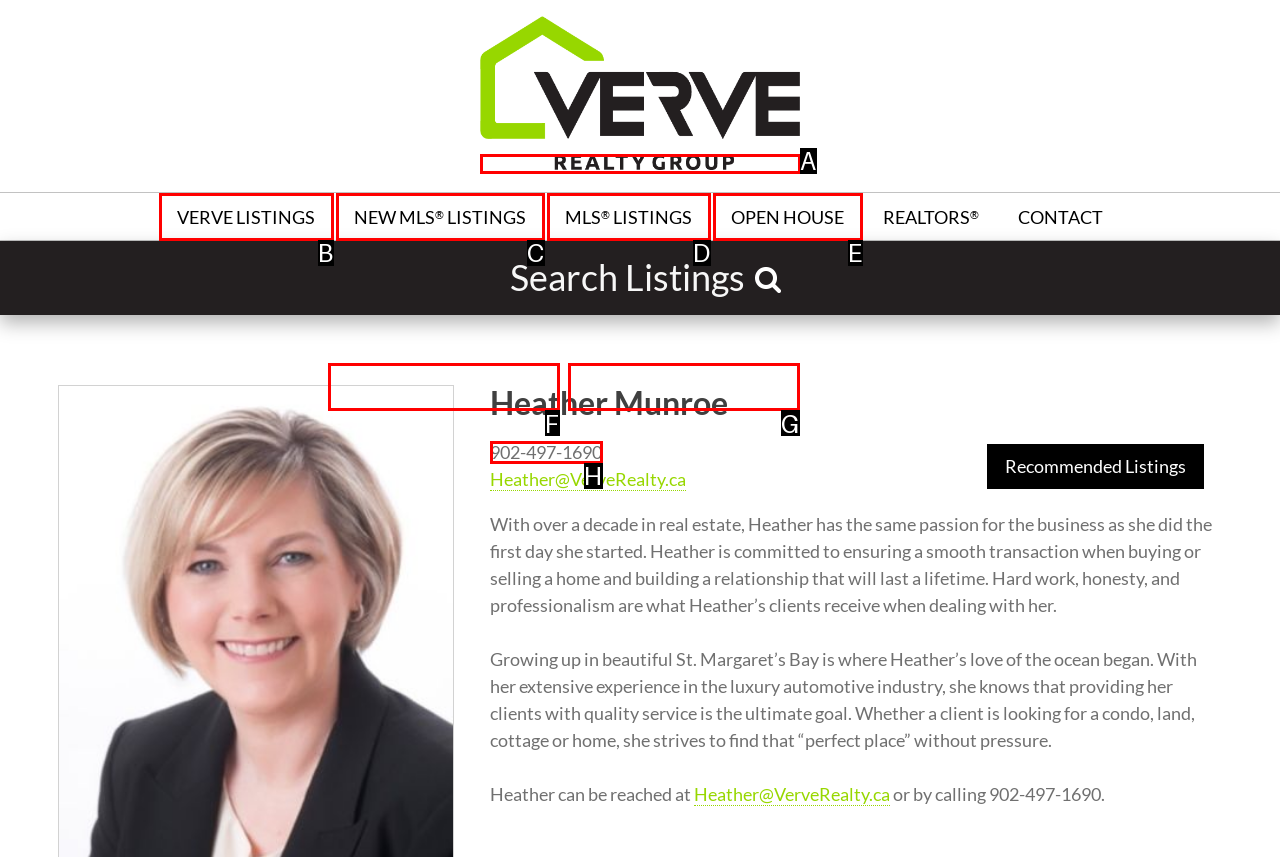Which option should I select to accomplish the task: Click on Verve Realty Group Inc. link? Respond with the corresponding letter from the given choices.

A